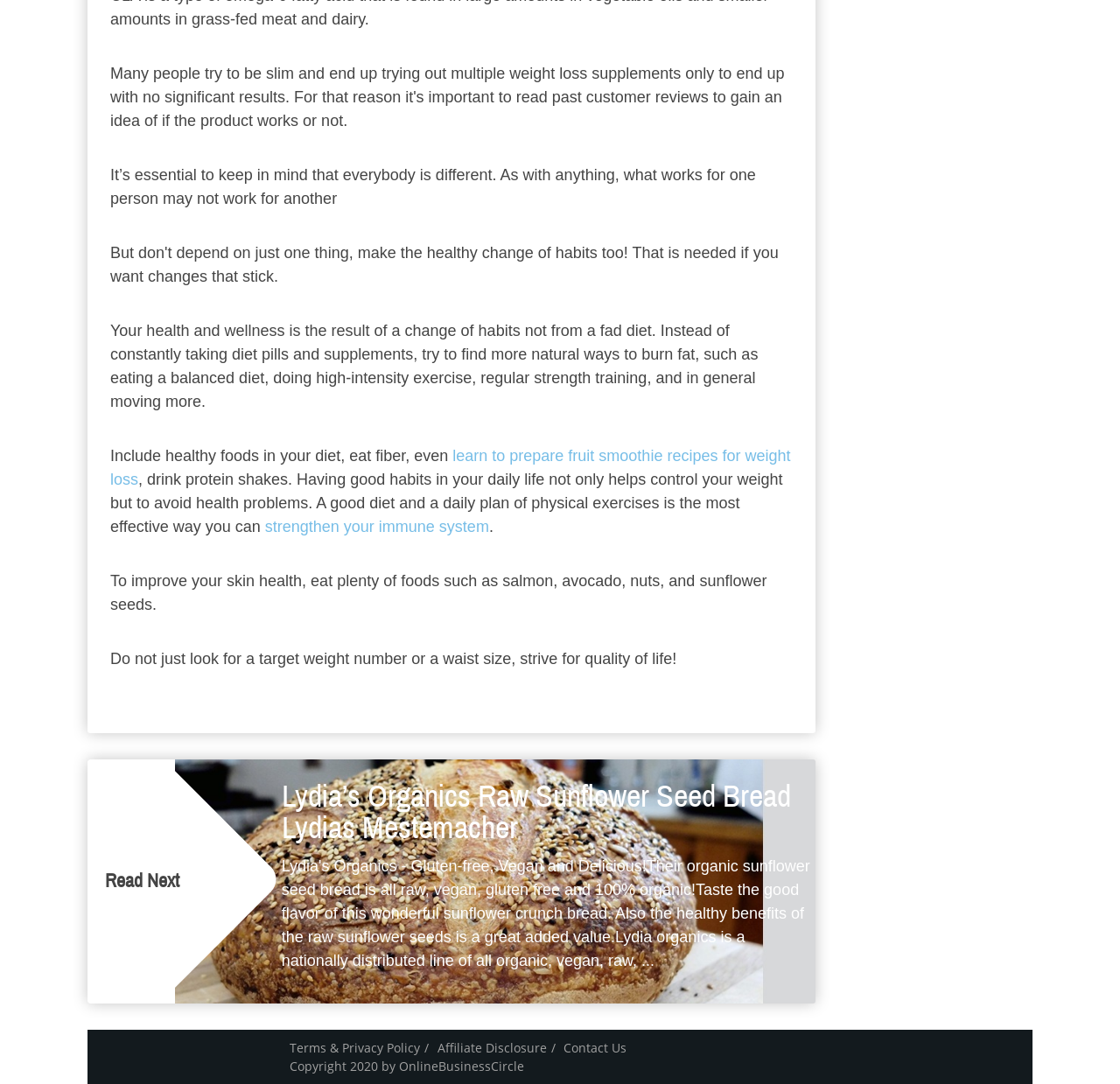Please reply to the following question with a single word or a short phrase:
What is the main topic of the article?

Health and wellness